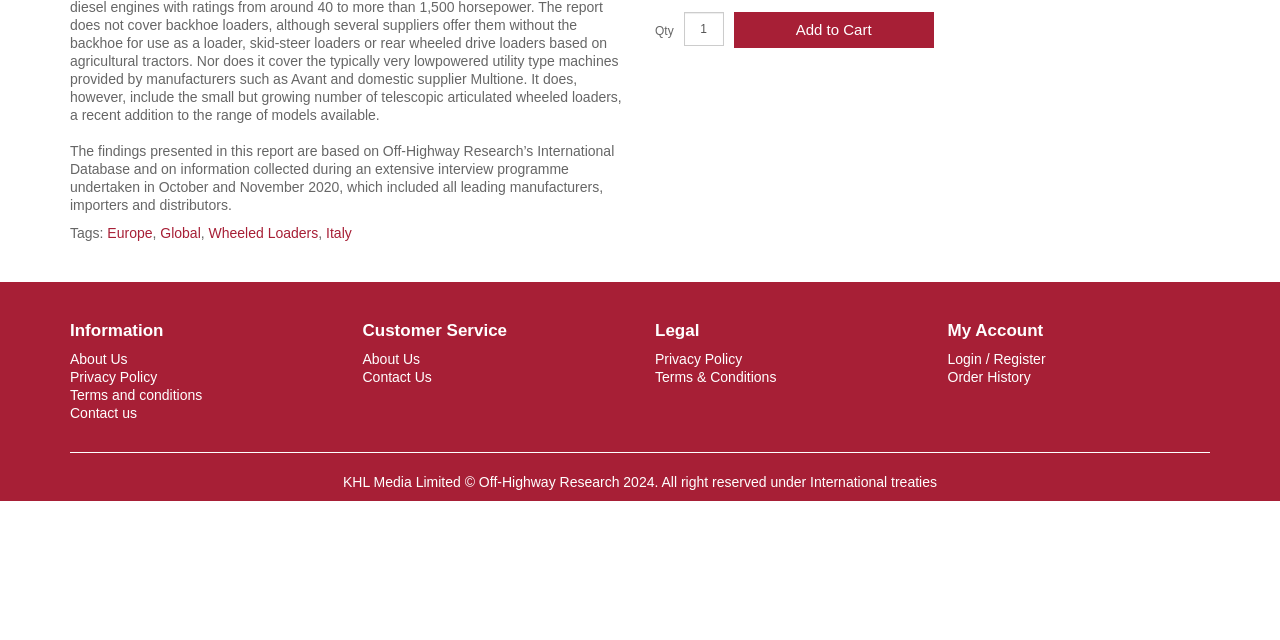Please determine the bounding box coordinates for the UI element described as: "Wheeled Loaders".

[0.163, 0.351, 0.249, 0.376]